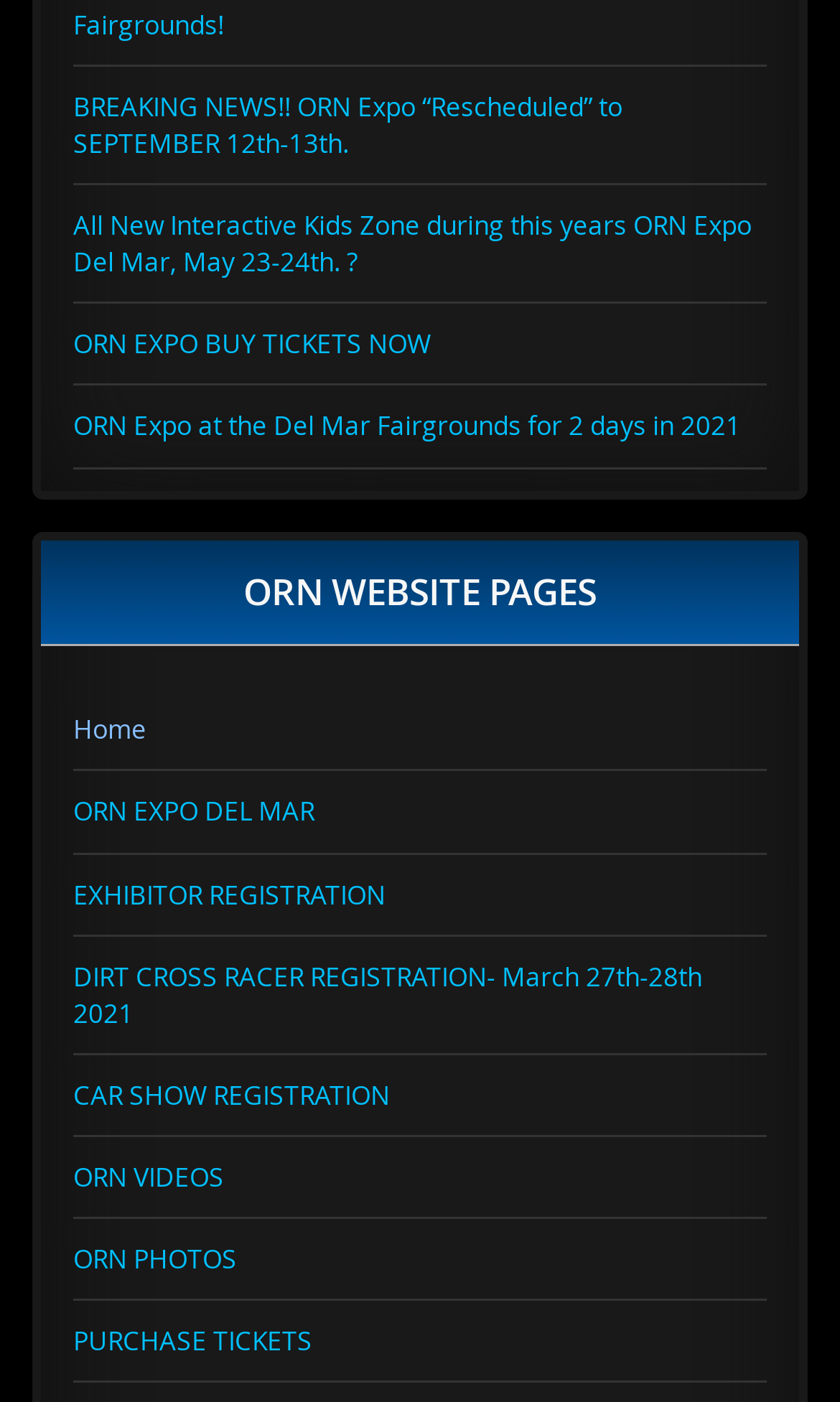What is the purpose of the 'EXHIBITOR REGISTRATION' link? Examine the screenshot and reply using just one word or a brief phrase.

To register as an exhibitor